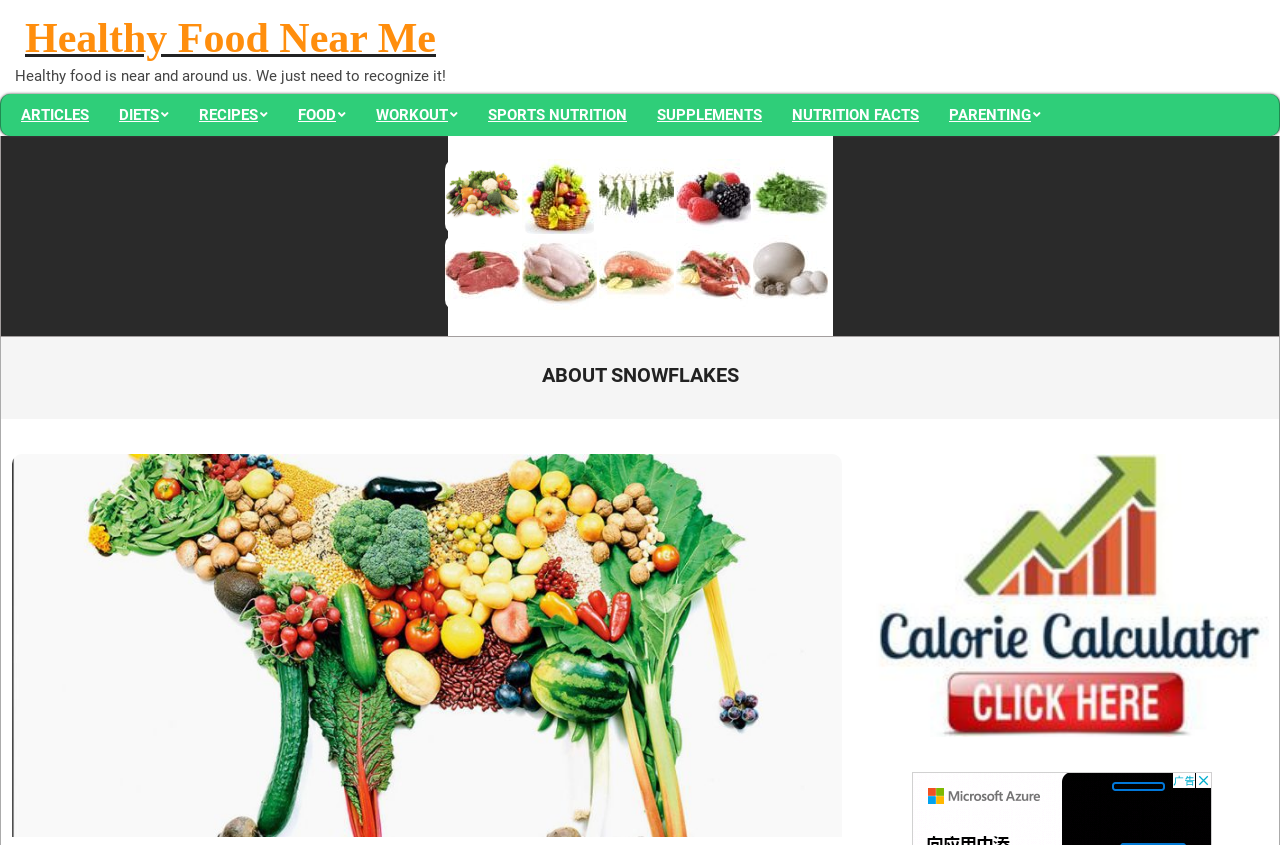Please identify the bounding box coordinates of the element's region that needs to be clicked to fulfill the following instruction: "Check out Calorie Calculator". The bounding box coordinates should consist of four float numbers between 0 and 1, i.e., [left, top, right, bottom].

[0.668, 0.539, 0.991, 0.564]